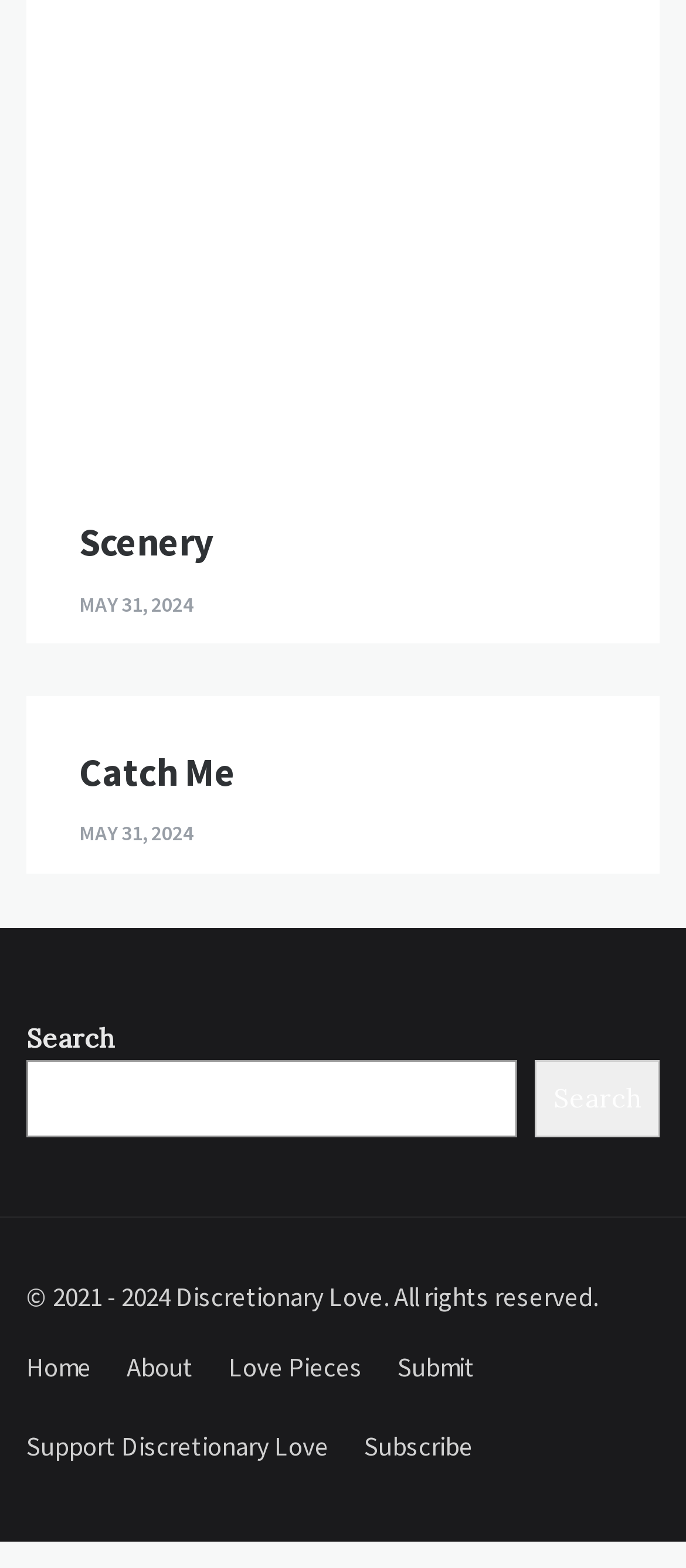Please specify the bounding box coordinates of the clickable section necessary to execute the following command: "Share on X".

None